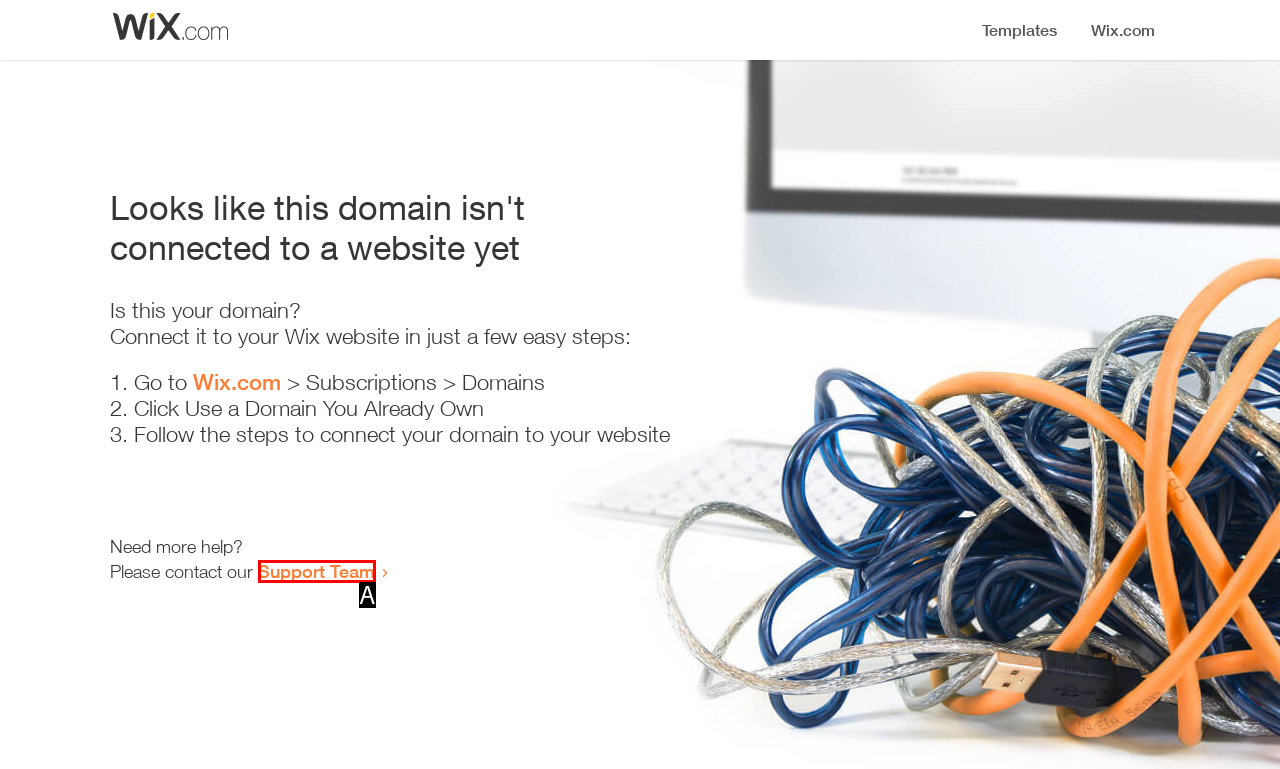Based on the description: Support Team, identify the matching lettered UI element.
Answer by indicating the letter from the choices.

A